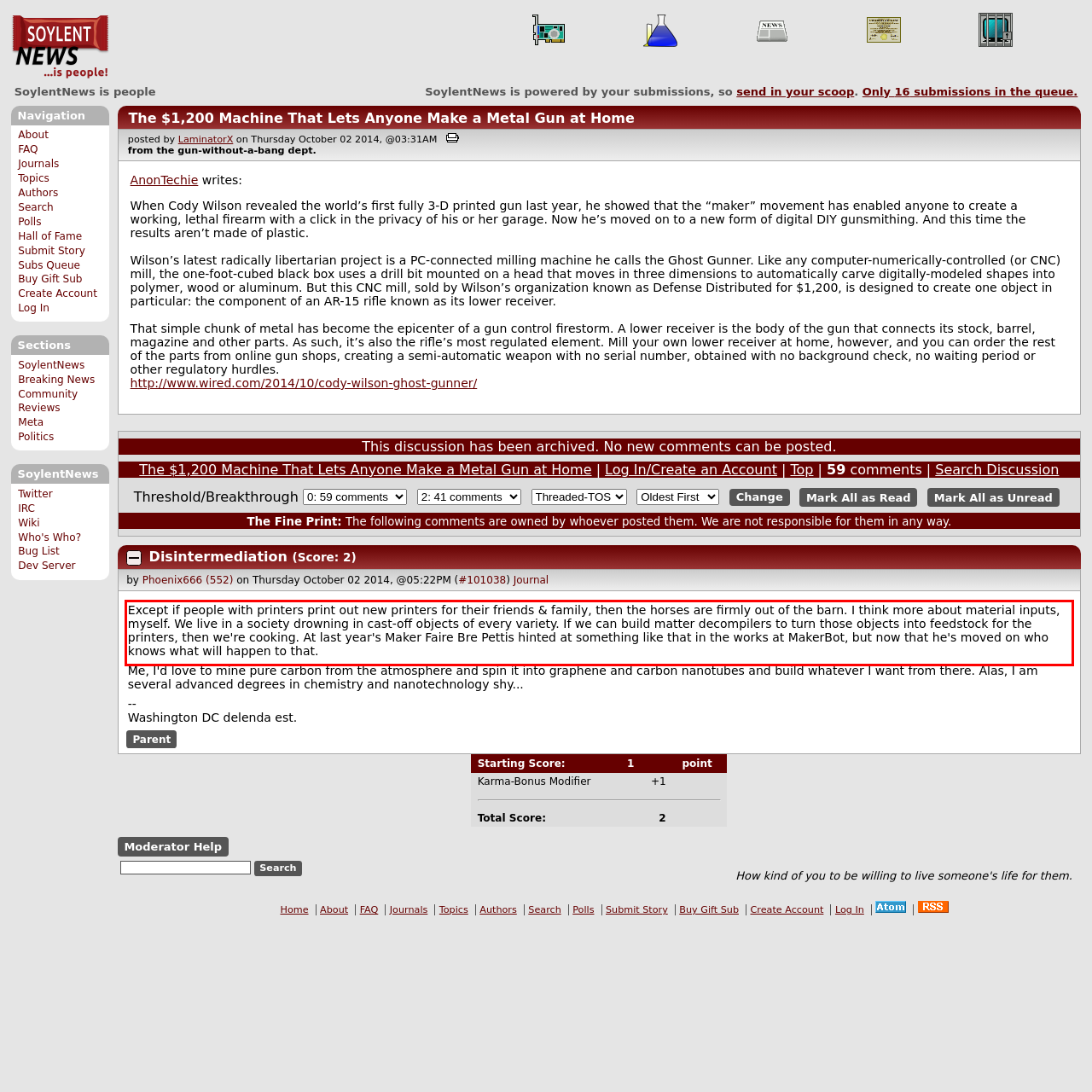There is a UI element on the webpage screenshot marked by a red bounding box. Extract and generate the text content from within this red box.

Except if people with printers print out new printers for their friends & family, then the horses are firmly out of the barn. I think more about material inputs, myself. We live in a society drowning in cast-off objects of every variety. If we can build matter decompilers to turn those objects into feedstock for the printers, then we're cooking. At last year's Maker Faire Bre Pettis hinted at something like that in the works at MakerBot, but now that he's moved on who knows what will happen to that.